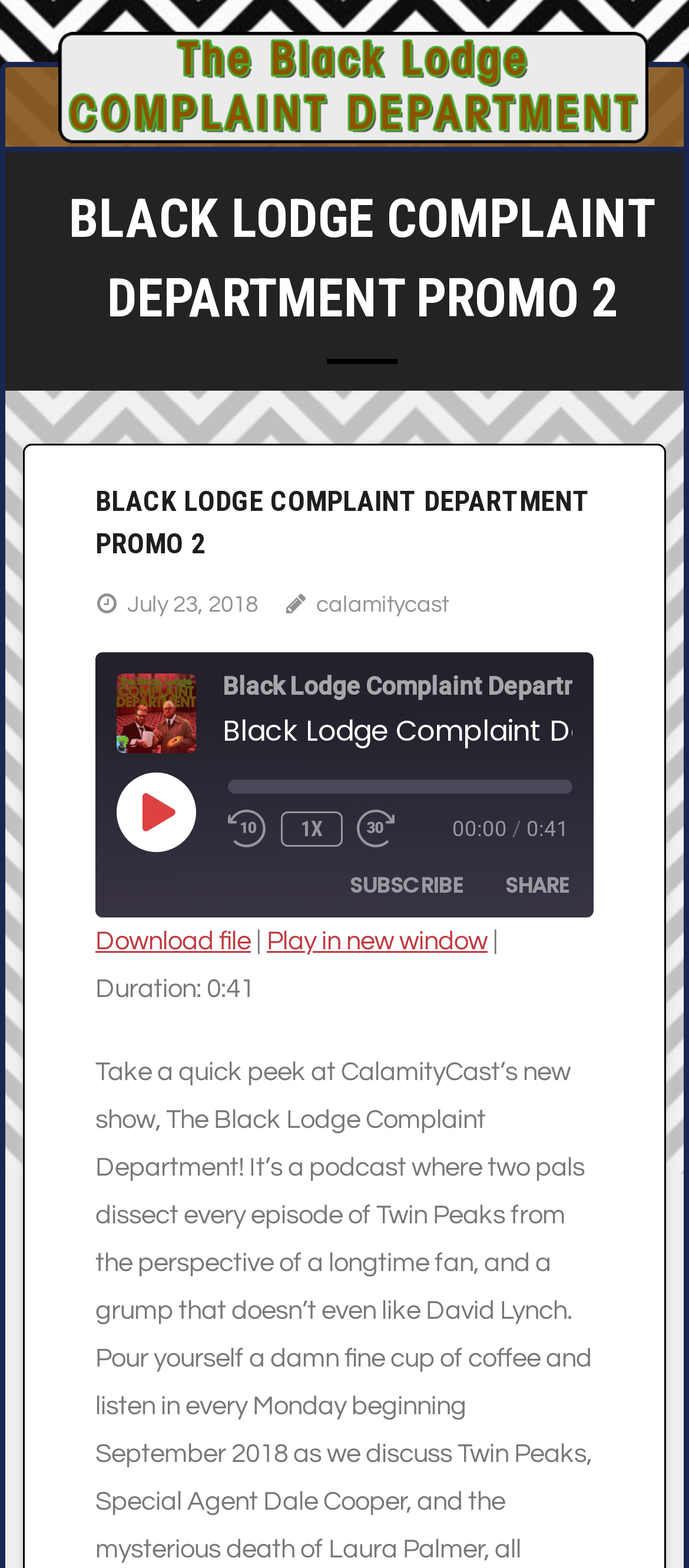What is the text of the progressbar?
Analyze the image and deliver a detailed answer to the question.

The text of the progressbar can be found in the progressbar element with the valuemin, valuemax, and valuetext attributes, which is a child of the HeaderAsNonLandmark element.